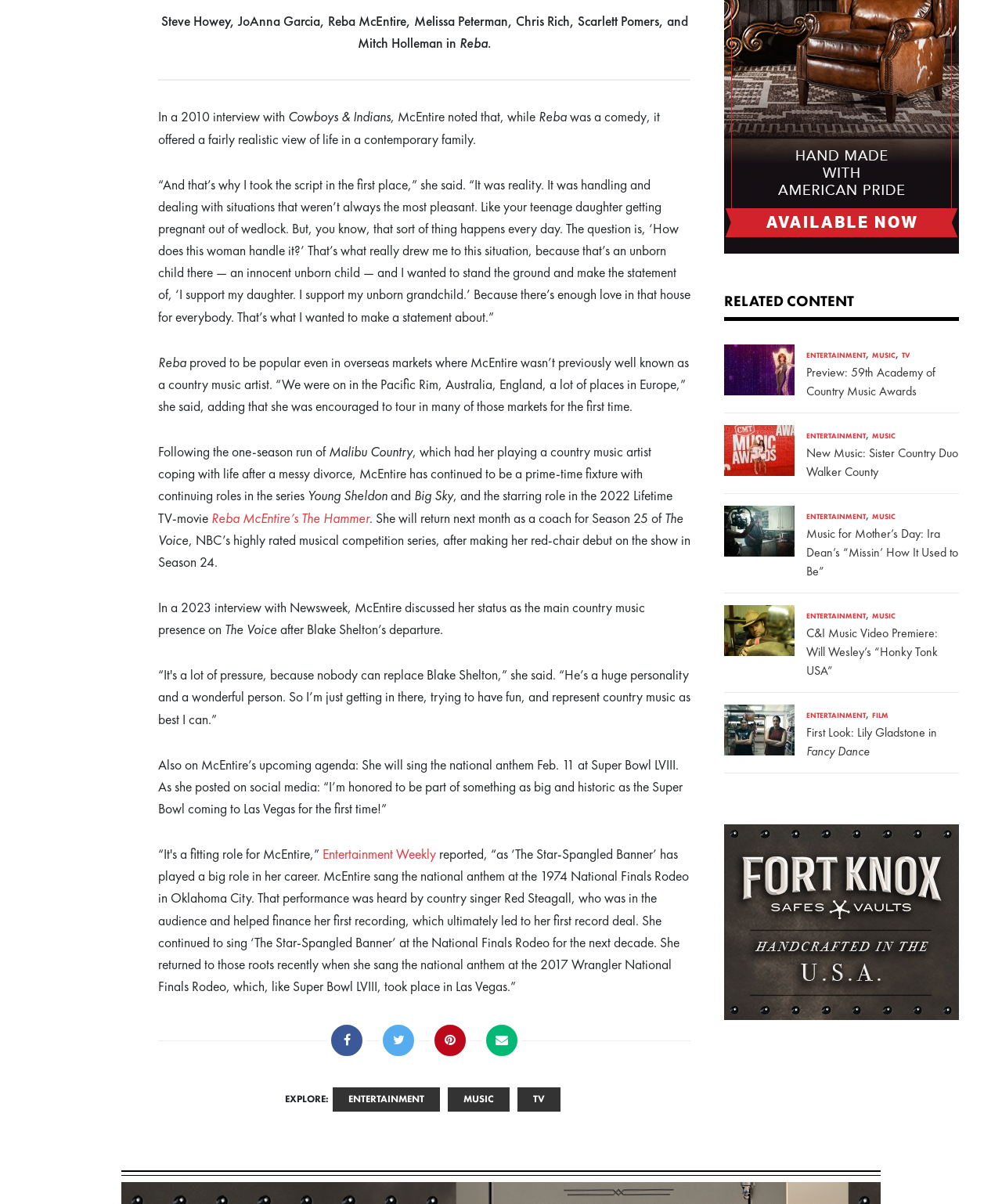Using the elements shown in the image, answer the question comprehensively: What is Reba McEntire's profession?

Based on the text, Reba McEntire is mentioned as a country music artist, and her roles in TV series and movies are also mentioned, indicating that she is a multi-talented artist.